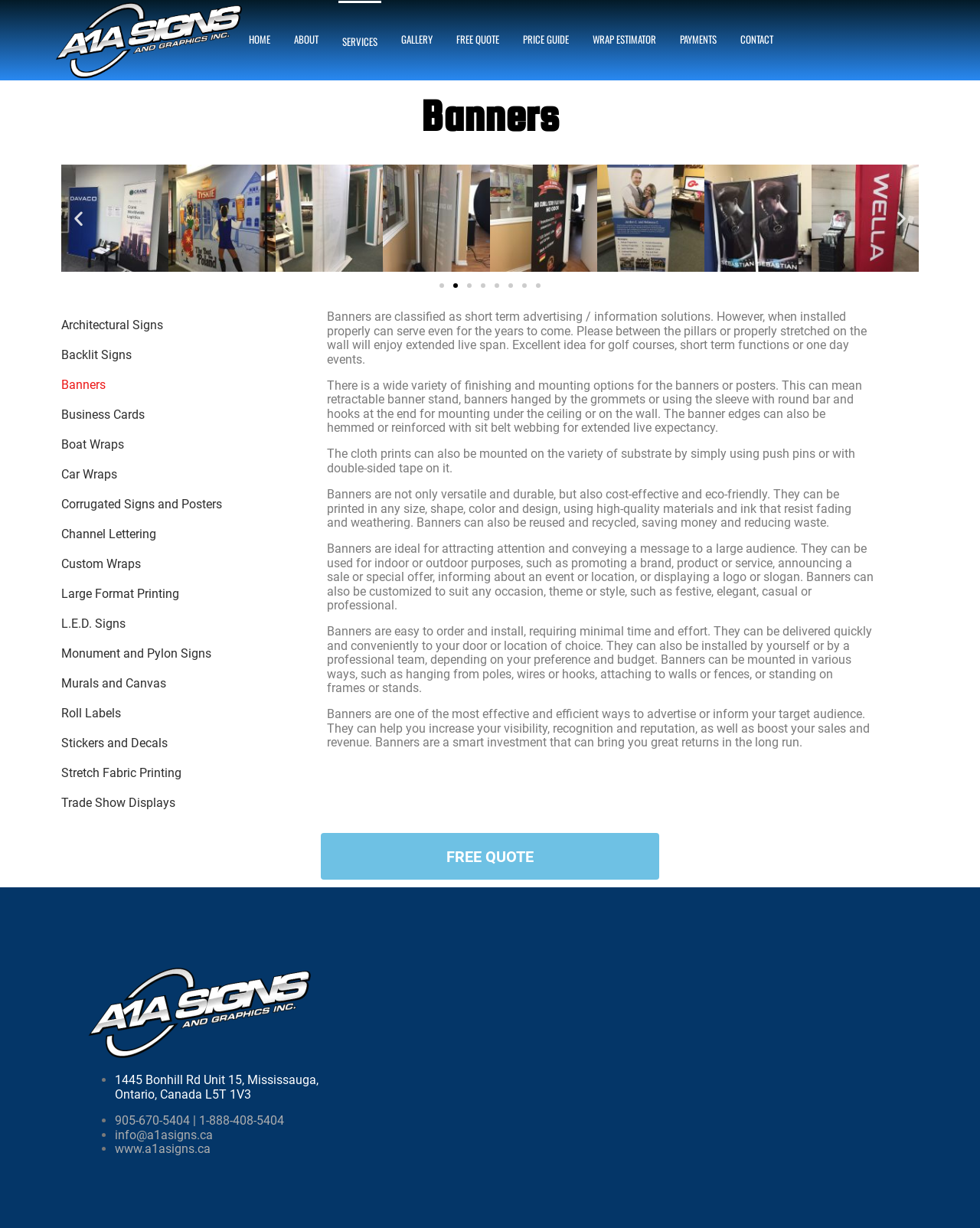Pinpoint the bounding box coordinates of the area that must be clicked to complete this instruction: "Get a 'FREE QUOTE for Banners'".

[0.327, 0.679, 0.673, 0.717]